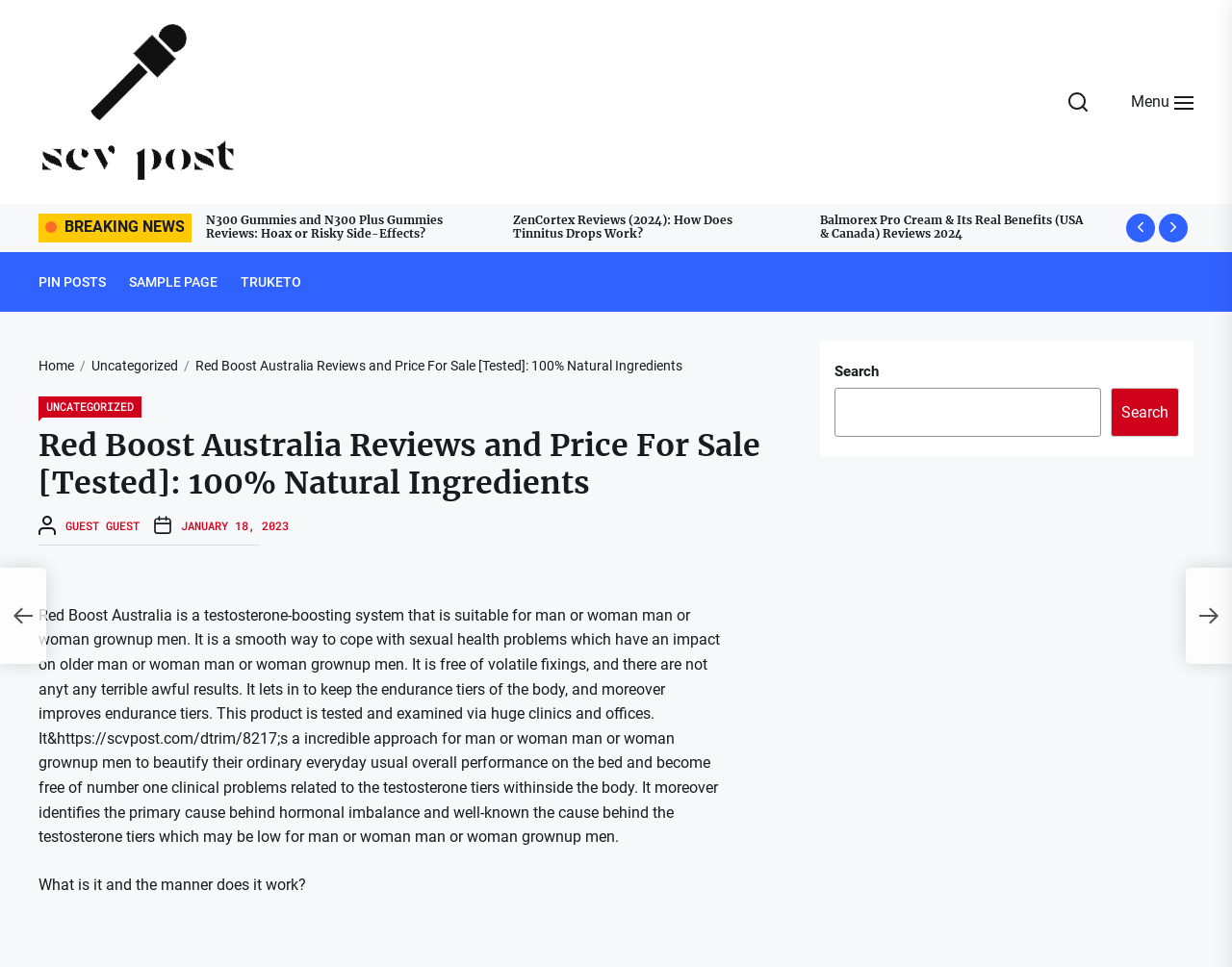Please provide the bounding box coordinates for the UI element as described: "parent_node: SCV Post". The coordinates must be four floats between 0 and 1, represented as [left, top, right, bottom].

[0.031, 0.02, 0.191, 0.191]